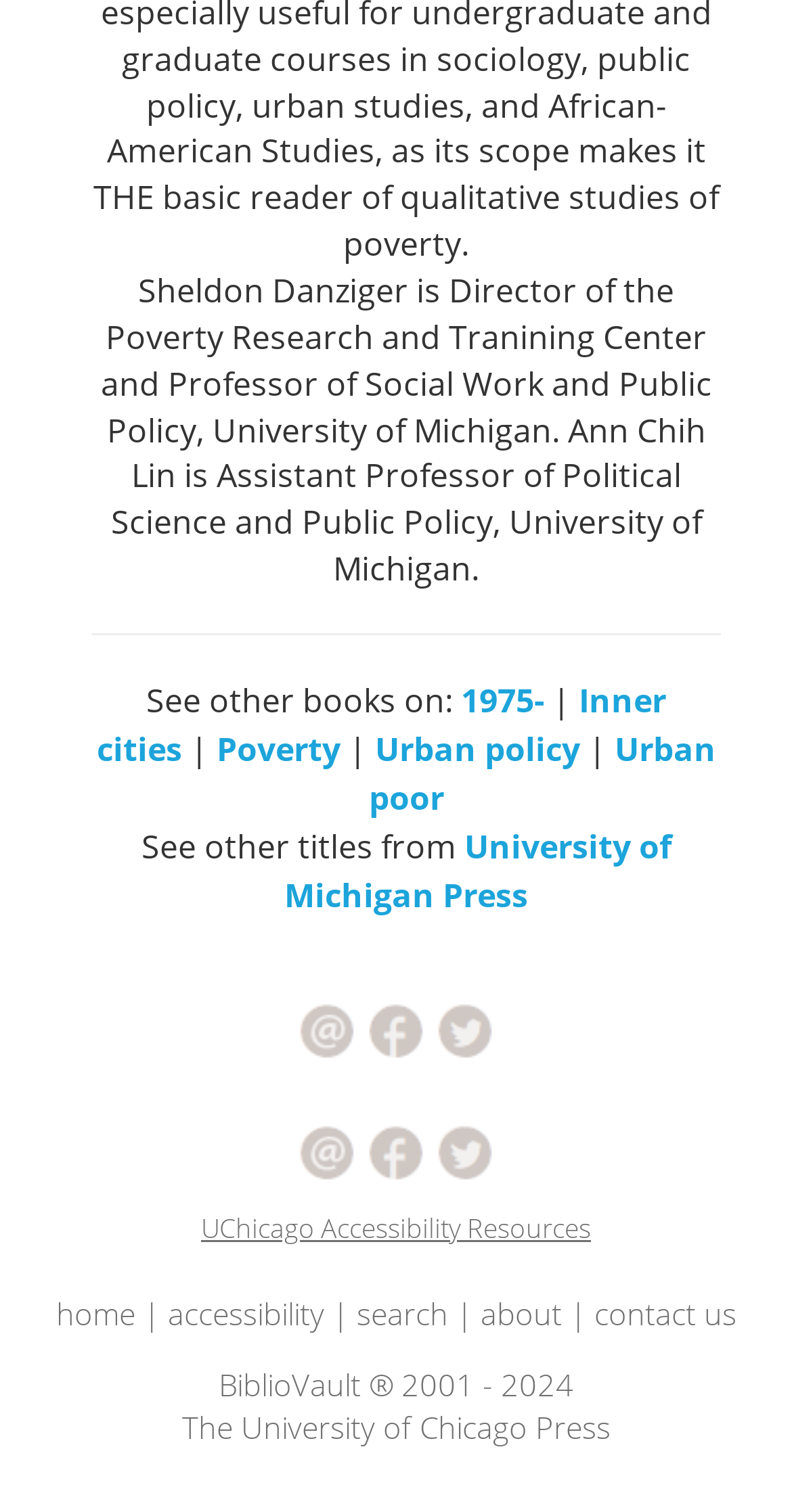Can you show the bounding box coordinates of the region to click on to complete the task described in the instruction: "Visit University of Michigan Press"?

[0.359, 0.545, 0.847, 0.607]